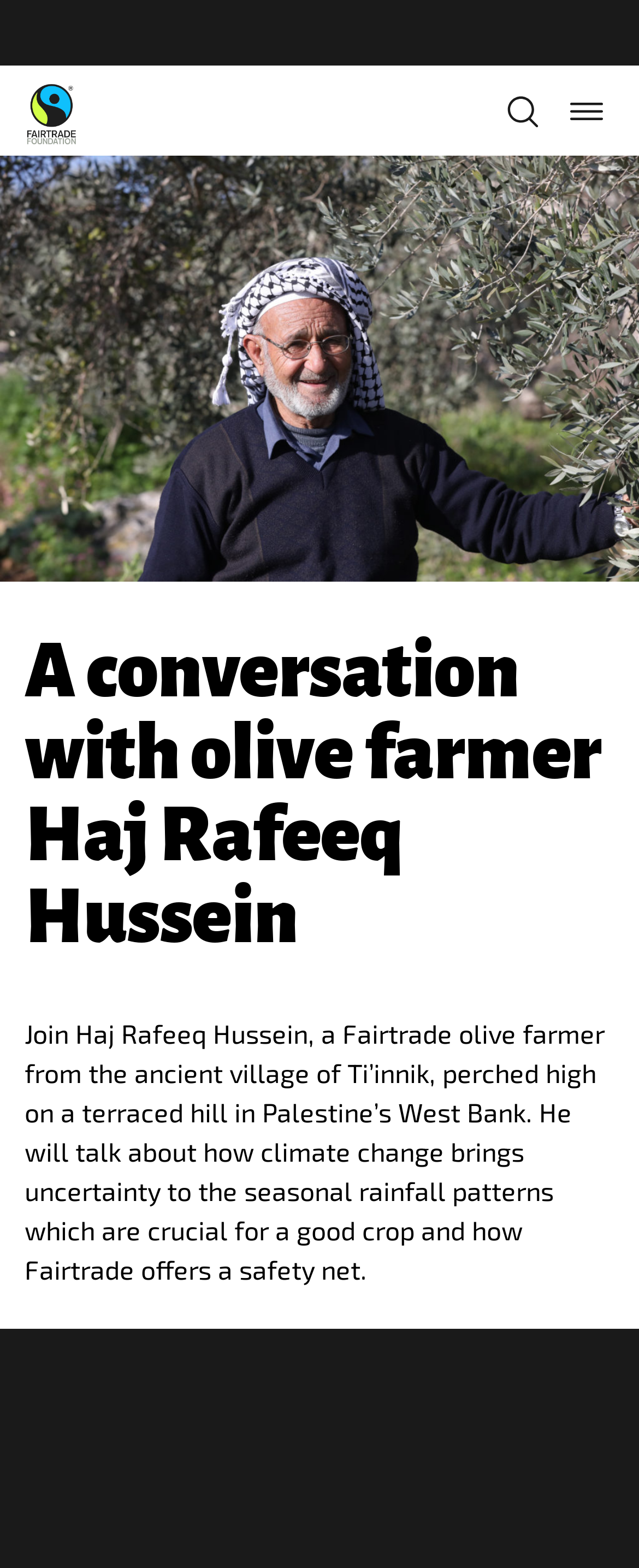What is the topic of the conversation with Haj Rafeeq Hussein?
Based on the screenshot, provide a one-word or short-phrase response.

Climate change and Fairtrade